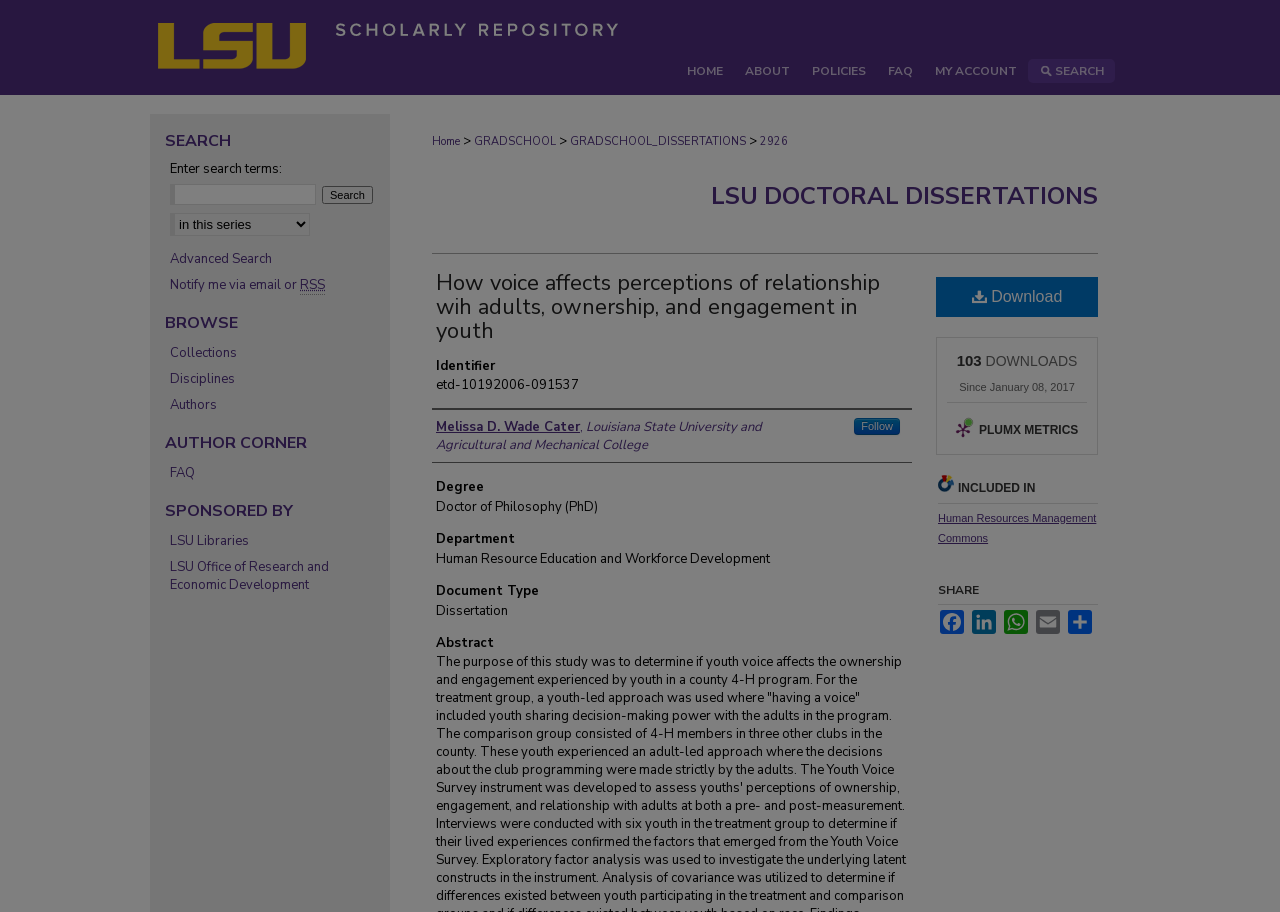Locate the bounding box coordinates of the element's region that should be clicked to carry out the following instruction: "Click the 'HOME' link". The coordinates need to be four float numbers between 0 and 1, i.e., [left, top, right, bottom].

[0.528, 0.065, 0.573, 0.091]